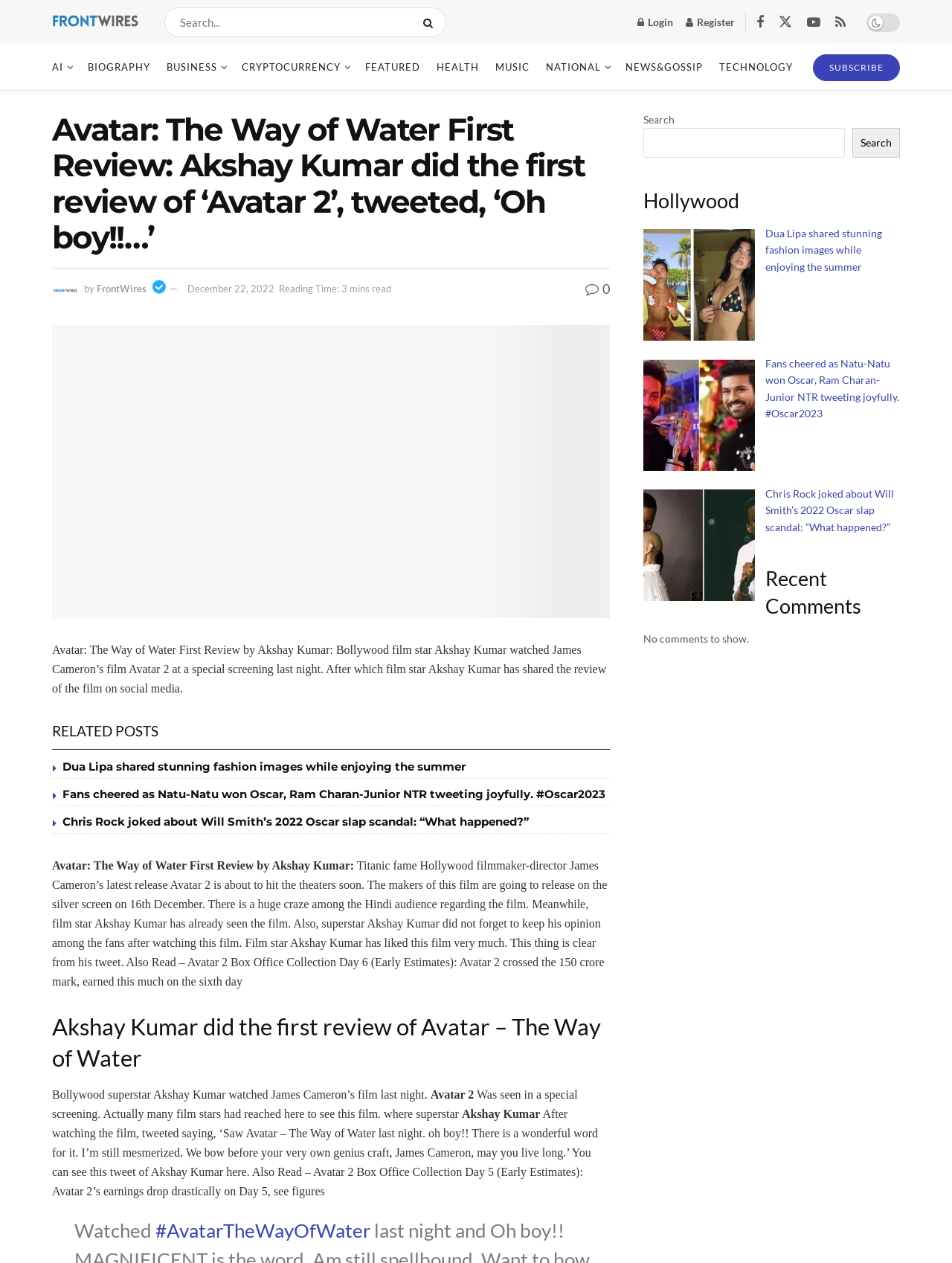Locate the bounding box coordinates of the element that needs to be clicked to carry out the instruction: "Login to the website". The coordinates should be given as four float numbers ranging from 0 to 1, i.e., [left, top, right, bottom].

[0.67, 0.003, 0.707, 0.032]